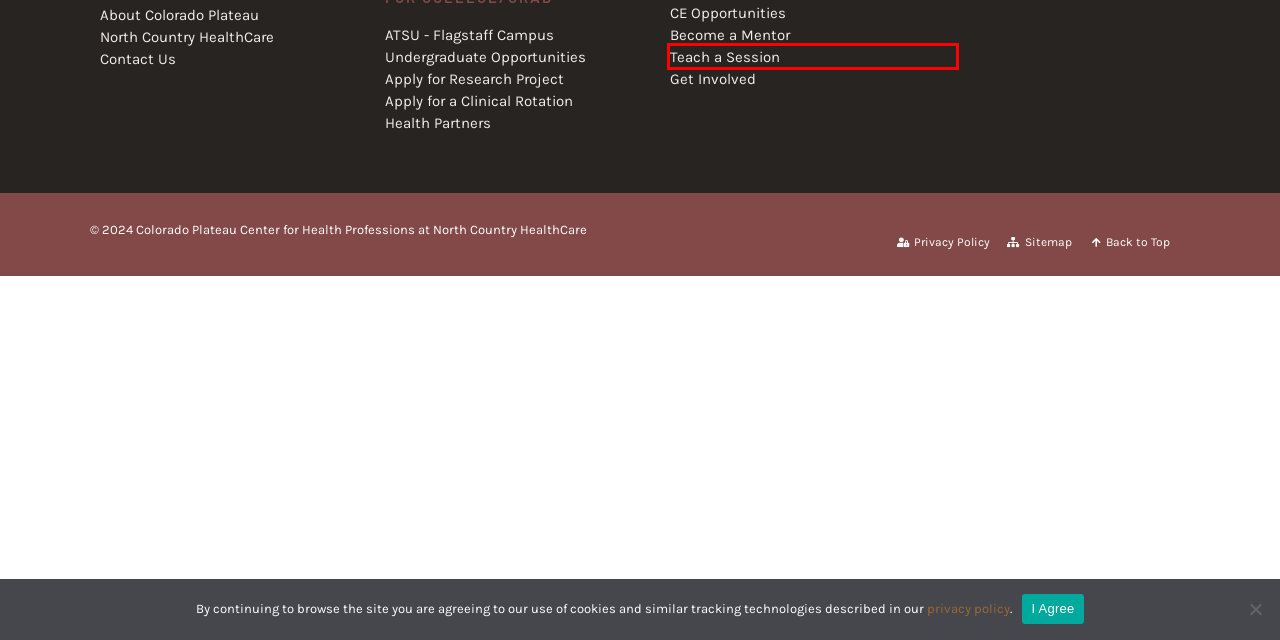With the provided screenshot showing a webpage and a red bounding box, determine which webpage description best fits the new page that appears after clicking the element inside the red box. Here are the options:
A. Research Projects | Colorado Plateau Center for Health Professions
B. Apply for Clinical Rotations | Colorado Plateau Center for Health Professions
C. Future Health Leaders Program | Colorado Plateau Center for Health Professions
D. Get Involved | Colorado Plateau Center for Health Professions
E. Contact Us | Colorado Plateau Center for Health Professions
F. Health Partners - Flagstaff | Colorado Plateau Center for Health Professions
G. Continuing Education Opportunities | Colorado Plateau Center for Health Professions
H. Undergraduate Student Opportunities | Colorado Plateau Center for Health Professions

D